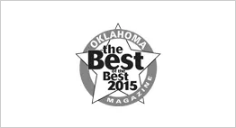Please answer the following query using a single word or phrase: 
What is the name of the magazine that gave the award?

Oklahoma Magazine